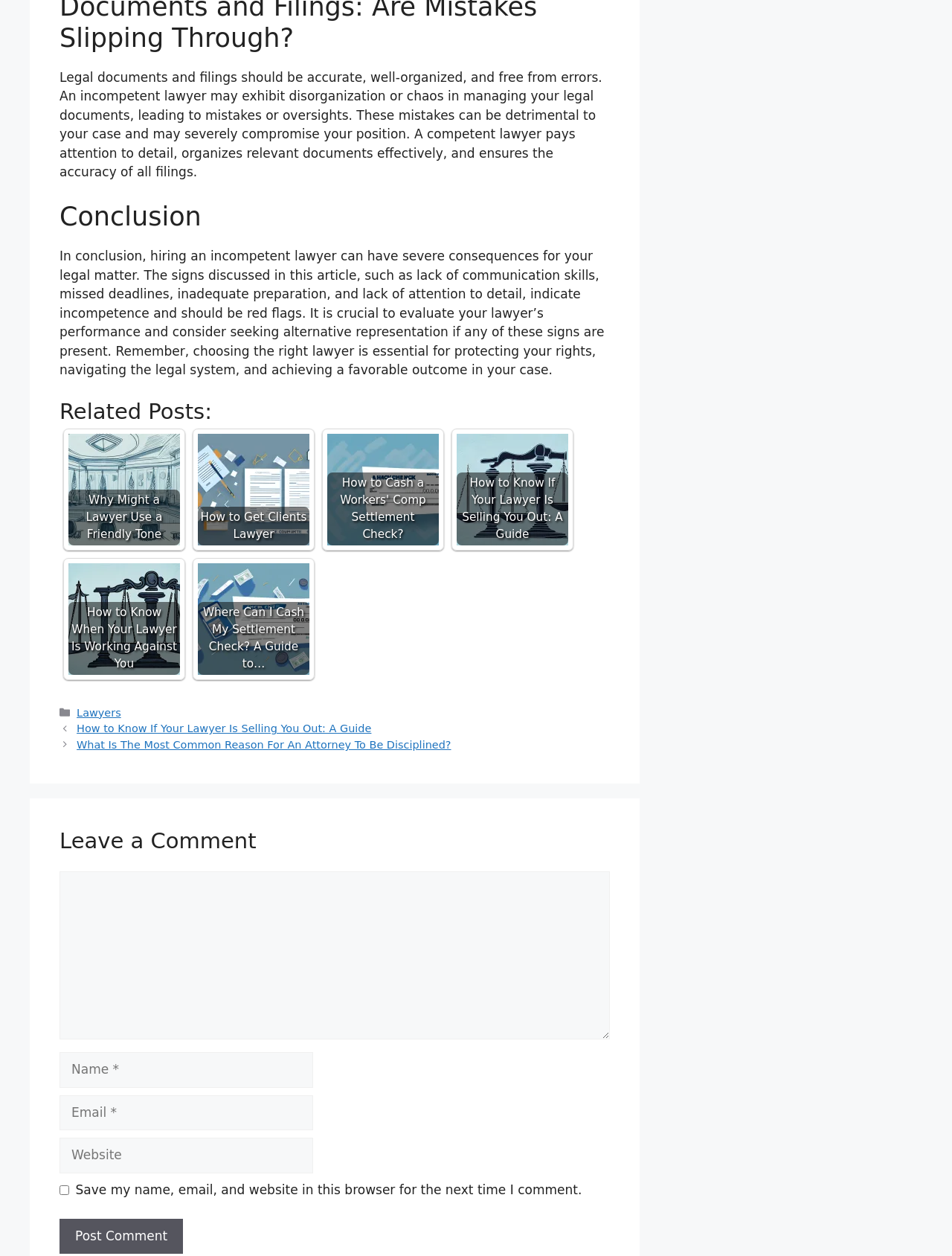Identify the bounding box coordinates for the element you need to click to achieve the following task: "Click the button 'Post Comment'". The coordinates must be four float values ranging from 0 to 1, formatted as [left, top, right, bottom].

[0.062, 0.97, 0.192, 0.998]